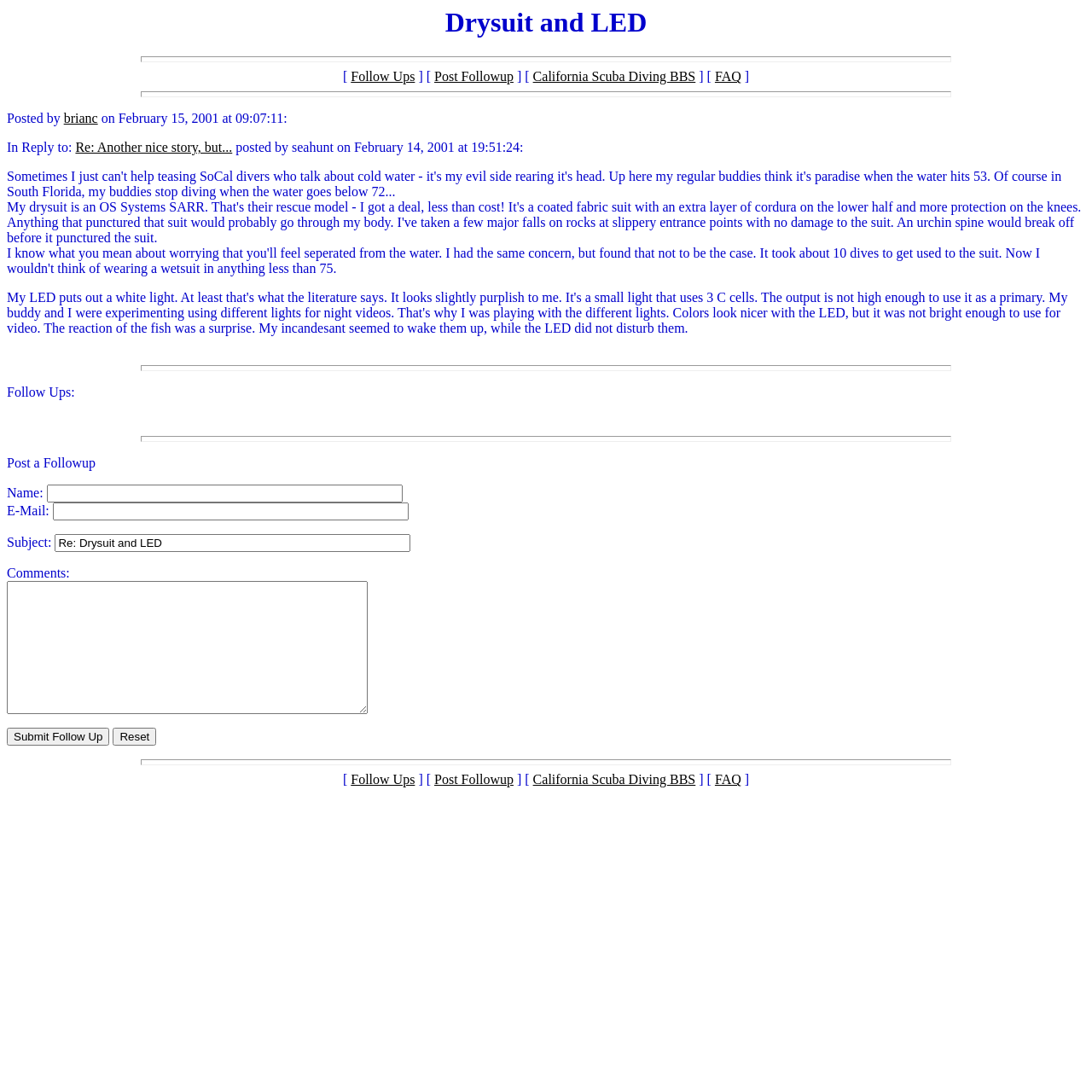Pinpoint the bounding box coordinates of the element that must be clicked to accomplish the following instruction: "Click on the 'Post Followup' button". The coordinates should be in the format of four float numbers between 0 and 1, i.e., [left, top, right, bottom].

[0.398, 0.064, 0.47, 0.077]